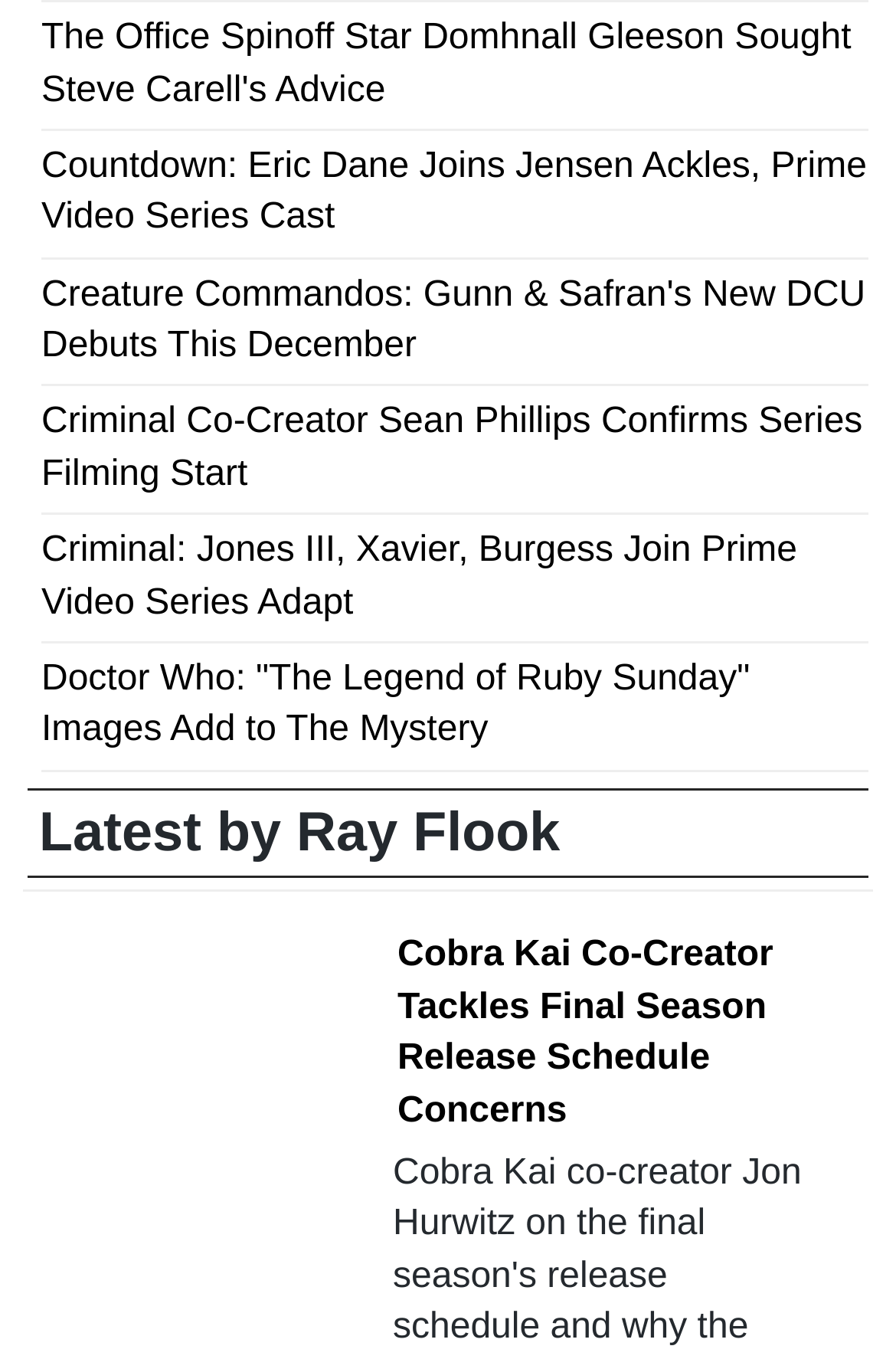What is the name of the TV series with a co-creator who tackles final season release schedule concerns?
Please provide a full and detailed response to the question.

The link with the text 'Cobra Kai Co-Creator Tackles Final Season Release Schedule Concerns' is related to the TV series Cobra Kai, and the co-creator is discussing the final season release schedule concerns.